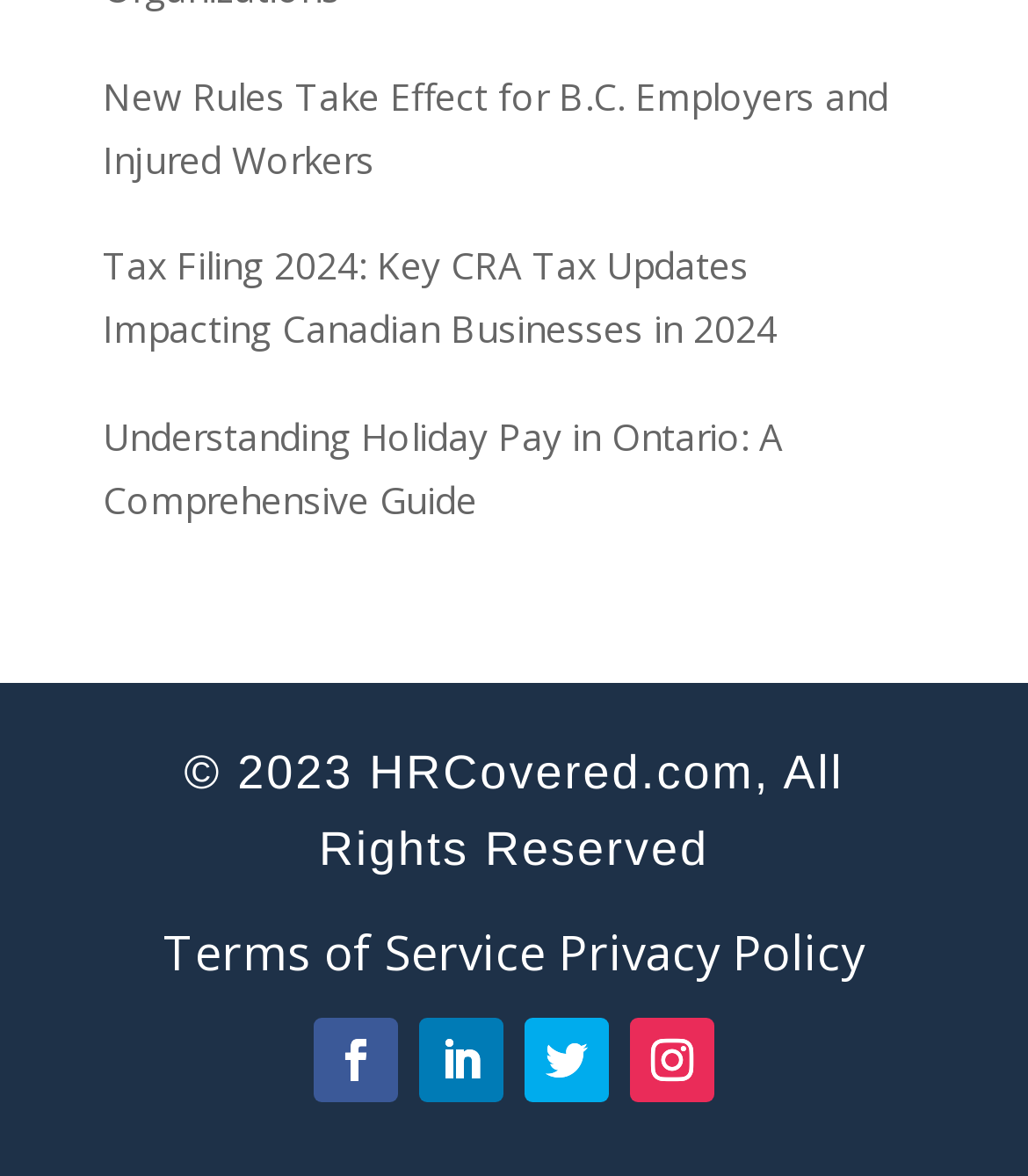Find the bounding box coordinates of the element to click in order to complete this instruction: "Read about new rules for B.C. employers and injured workers". The bounding box coordinates must be four float numbers between 0 and 1, denoted as [left, top, right, bottom].

[0.1, 0.061, 0.864, 0.157]